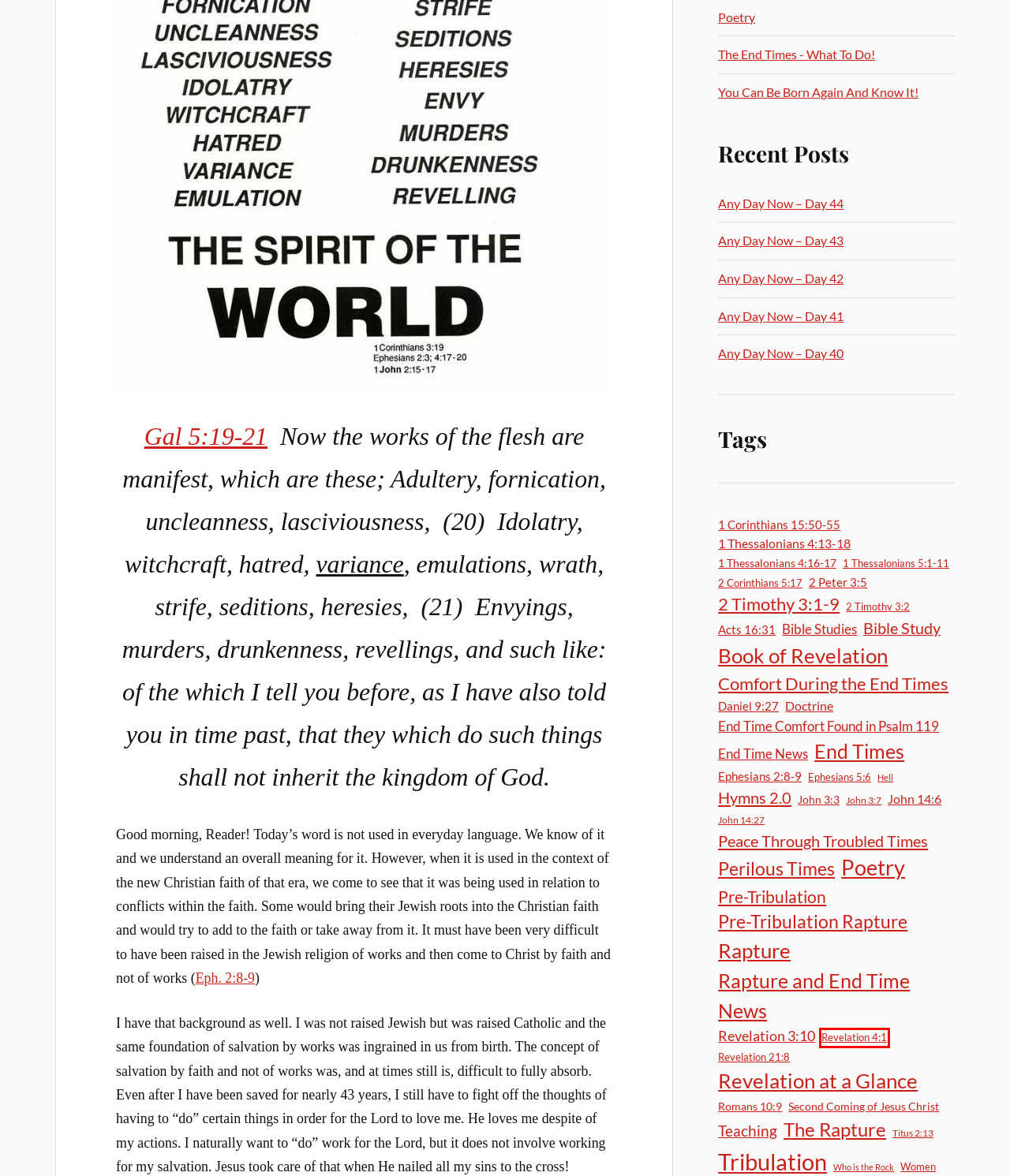A screenshot of a webpage is given with a red bounding box around a UI element. Choose the description that best matches the new webpage shown after clicking the element within the red bounding box. Here are the candidates:
A. 1 Thessalonians 4:16-17 – Maranatha – Awaiting Christ's Return
B. Ephesians 2:8-9 KJV - Bible Study, Meaning, Images, Commentaries, Devotionals, and more...
C. Revelation 4:1 – Maranatha – Awaiting Christ's Return
D. Second Coming of Jesus Christ – Maranatha – Awaiting Christ's Return
E. John 3:3 – Maranatha – Awaiting Christ's Return
F. Revelation at a Glance – Maranatha – Awaiting Christ's Return
G. Any Day Now – Day 42 – Maranatha – Awaiting Christ's Return
H. 2 Timothy 3:2 – Maranatha – Awaiting Christ's Return

C